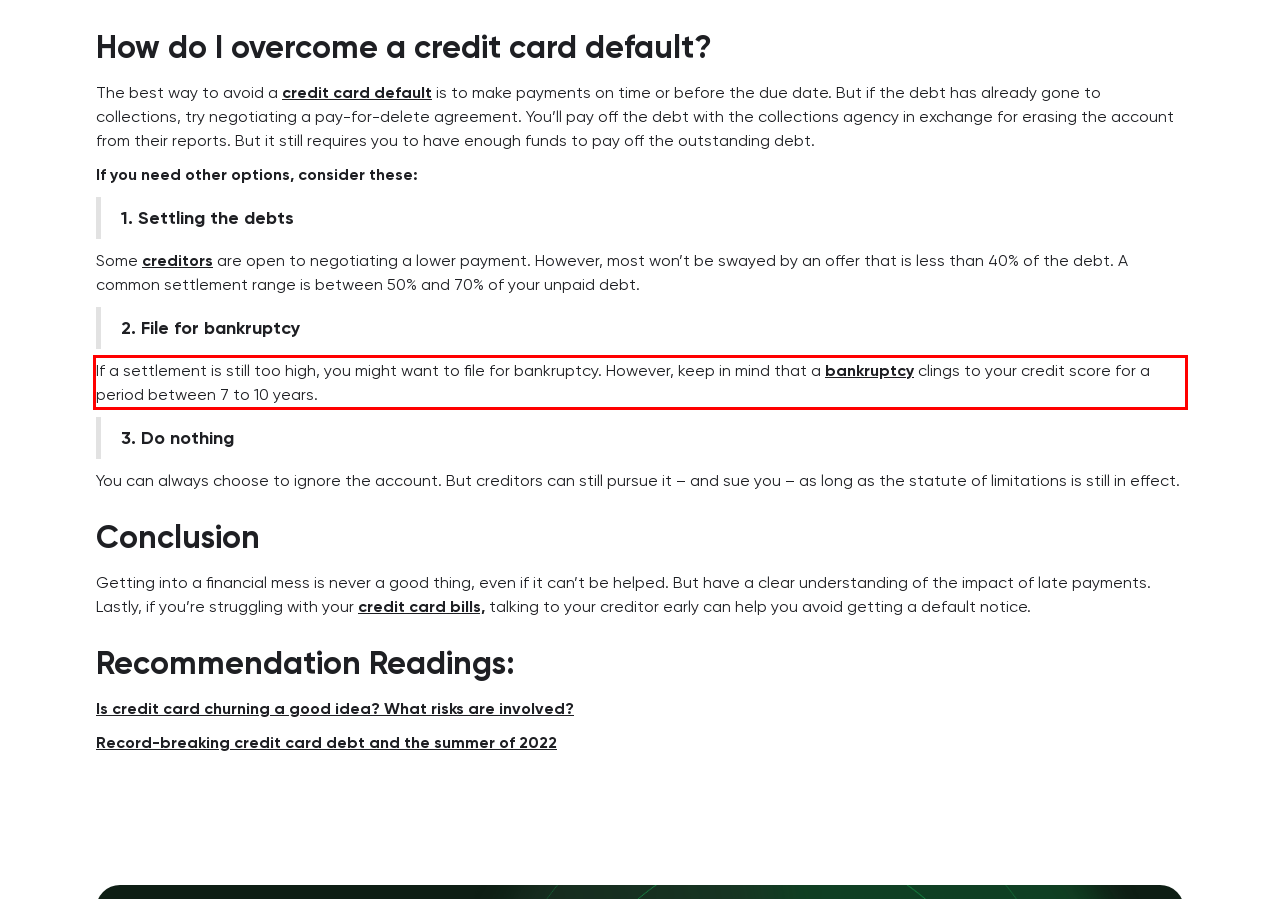Please examine the screenshot of the webpage and read the text present within the red rectangle bounding box.

If a settlement is still too high, you might want to file for bankruptcy. However, keep in mind that a bankruptcy clings to your credit score for a period between 7 to 10 years.